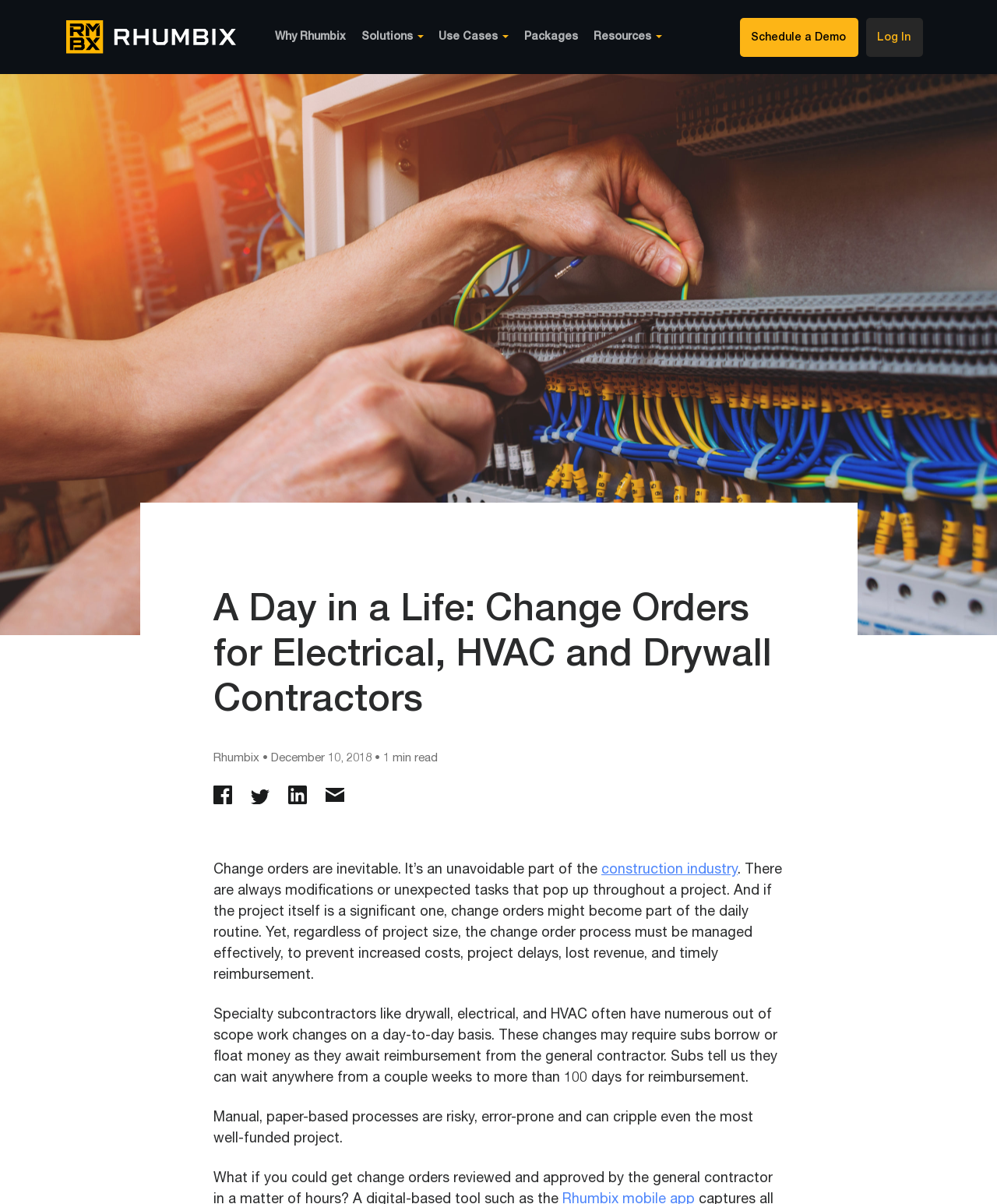Detail the various sections and features present on the webpage.

This webpage appears to be a blog post or article discussing the challenges of change orders in the construction industry, specifically for electrical, HVAC, and drywall contractors. 

At the top of the page, there is a navigation menu with links to "Why Rhumbix", "Solutions", "Use Cases", "Packages", and "Resources", each accompanied by a small icon. 

Below the navigation menu, there is a large image that spans the entire width of the page. 

The main content of the page is divided into sections, with a heading "A Day in a Life: Change Orders for Electrical, HVAC and Drywall Contractors" followed by the author's name and publication date. 

The article begins by stating that change orders are an inevitable part of the construction industry, and that they can be risky if managed manually. It goes on to explain that specialty subcontractors often have to deal with numerous out-of-scope work changes on a daily basis, which can lead to delays in reimbursement. 

The article also highlights the risks of manual, paper-based processes, which can be error-prone and cripple even well-funded projects. 

On the right side of the page, there are two prominent buttons: "Schedule a Demo" and "Log In". 

Throughout the article, there are several social media links, represented by small icons, which allow readers to share the content on various platforms.